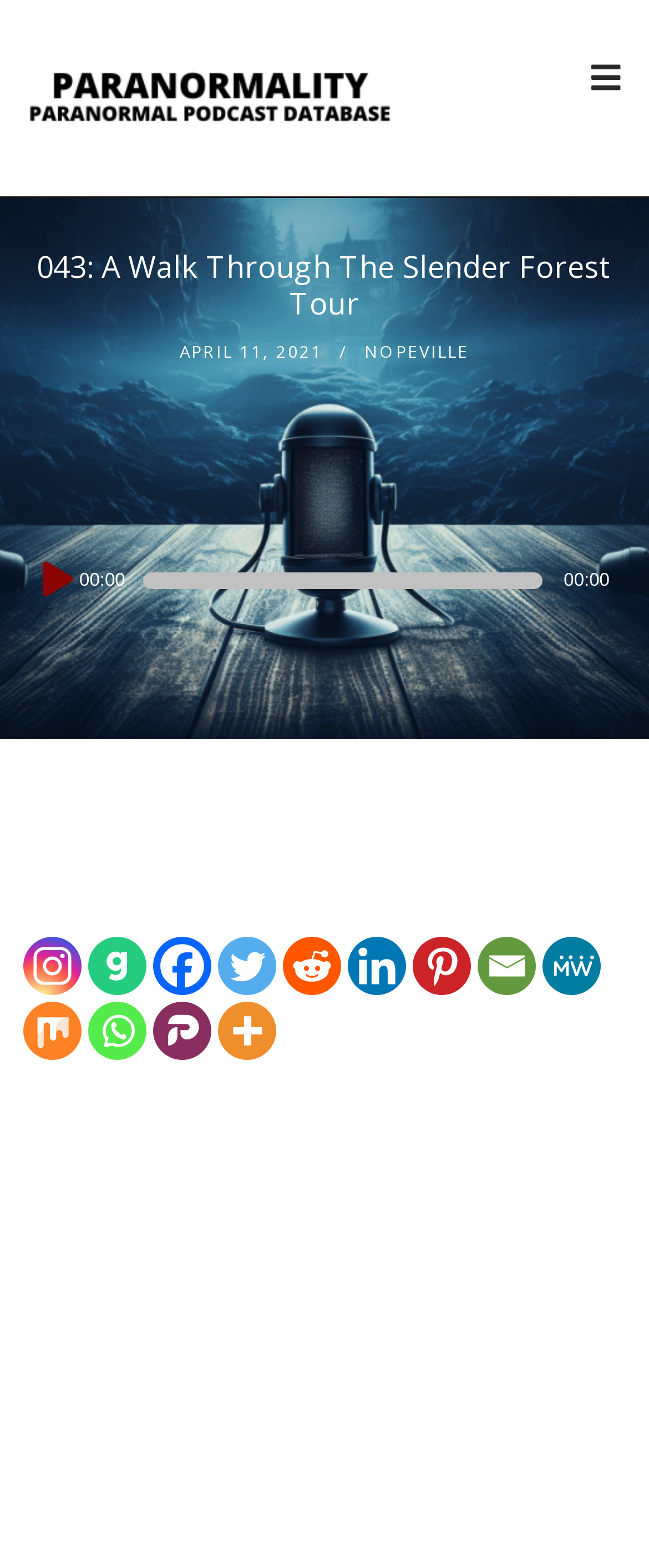Can you find the bounding box coordinates for the element that needs to be clicked to execute this instruction: "Go to NOPEVILLE"? The coordinates should be given as four float numbers between 0 and 1, i.e., [left, top, right, bottom].

[0.562, 0.217, 0.723, 0.232]